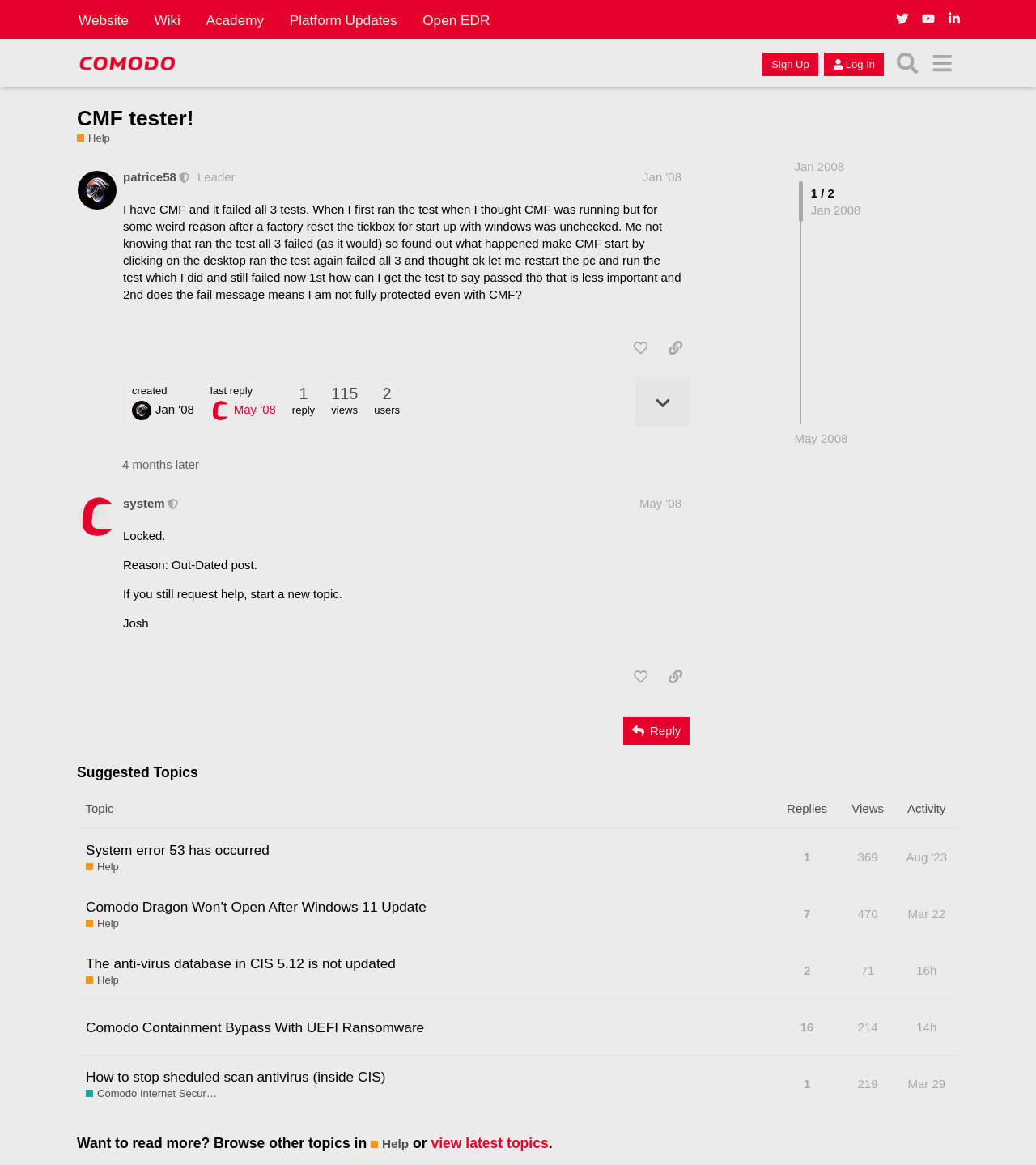Give a succinct answer to this question in a single word or phrase: 
How many posts are in the topic?

2